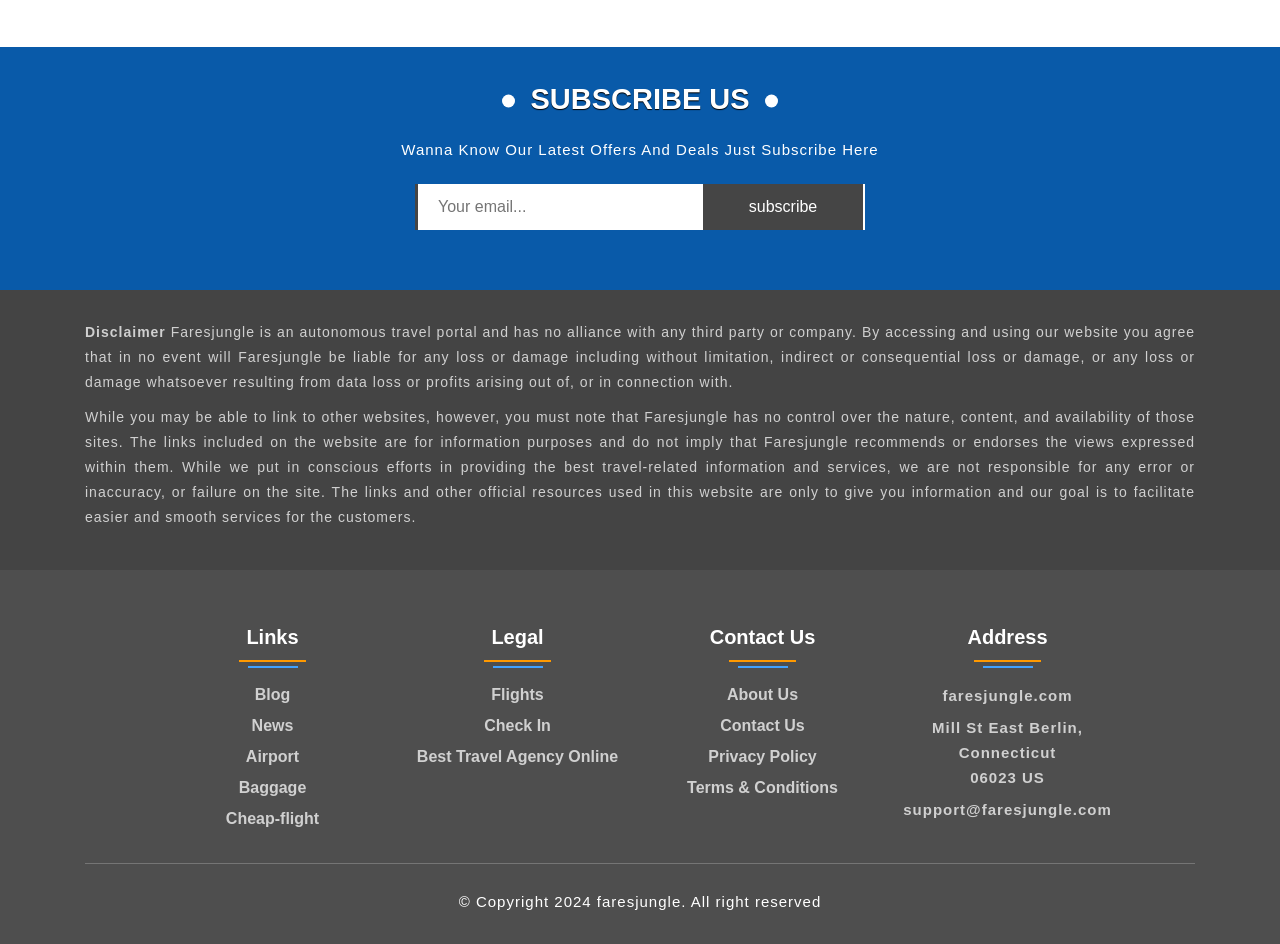Can you find the bounding box coordinates for the element that needs to be clicked to execute this instruction: "read disclaimer"? The coordinates should be given as four float numbers between 0 and 1, i.e., [left, top, right, bottom].

[0.066, 0.343, 0.13, 0.36]